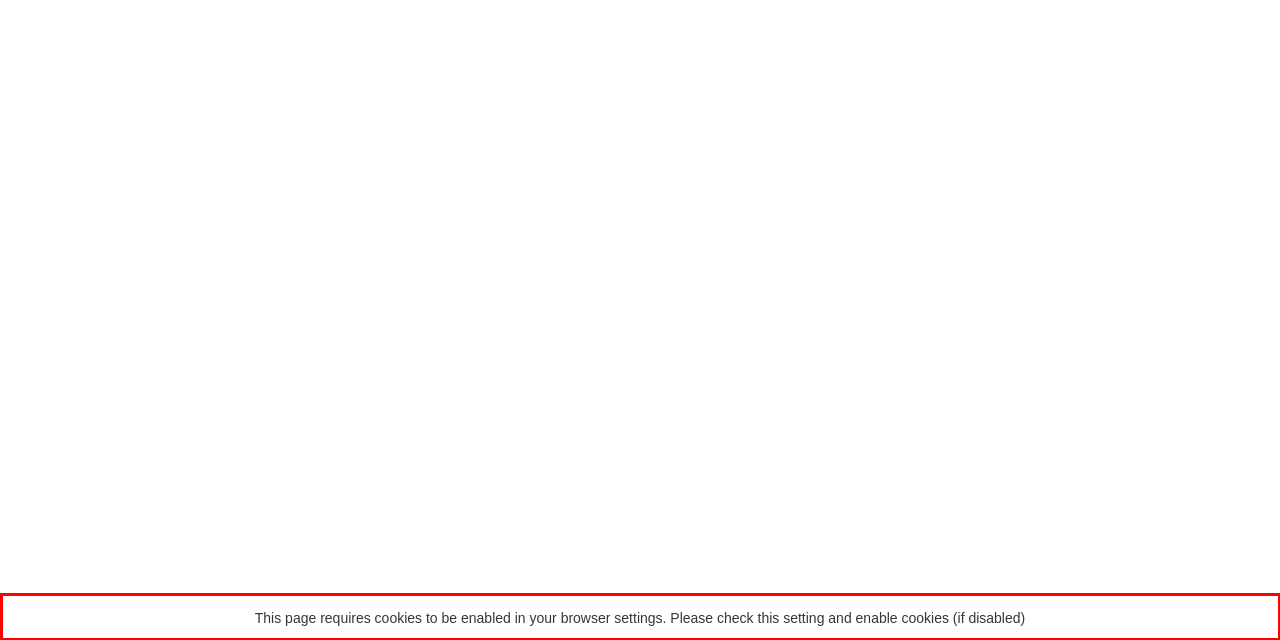View the screenshot of the webpage and identify the UI element surrounded by a red bounding box. Extract the text contained within this red bounding box.

This page requires cookies to be enabled in your browser settings. Please check this setting and enable cookies (if disabled)